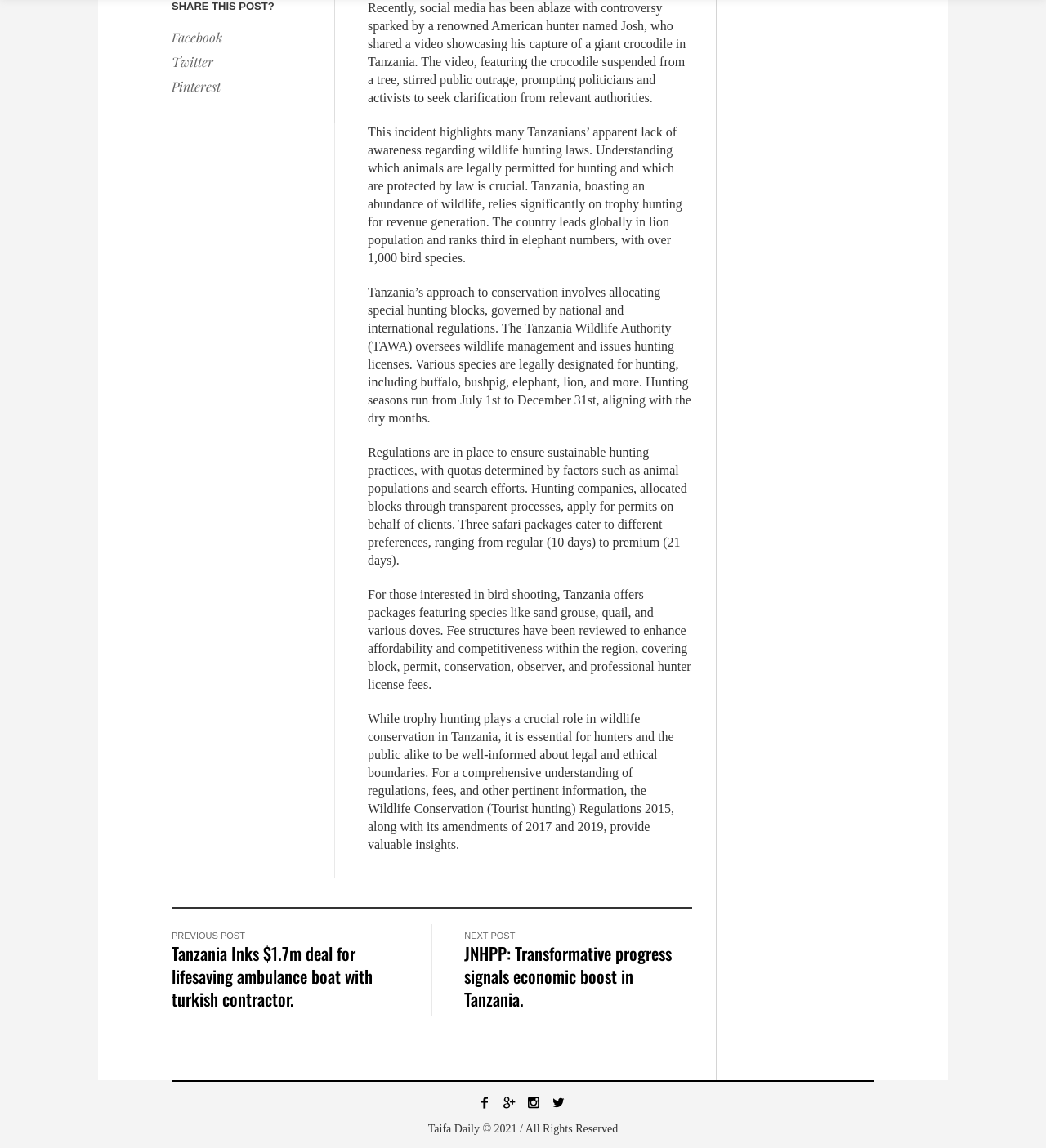What is the name of the authority that oversees wildlife management in Tanzania?
Ensure your answer is thorough and detailed.

The name of the authority that oversees wildlife management in Tanzania can be found in the static text element that mentions the Tanzania Wildlife Authority (TAWA) oversees wildlife management and issues hunting licenses.